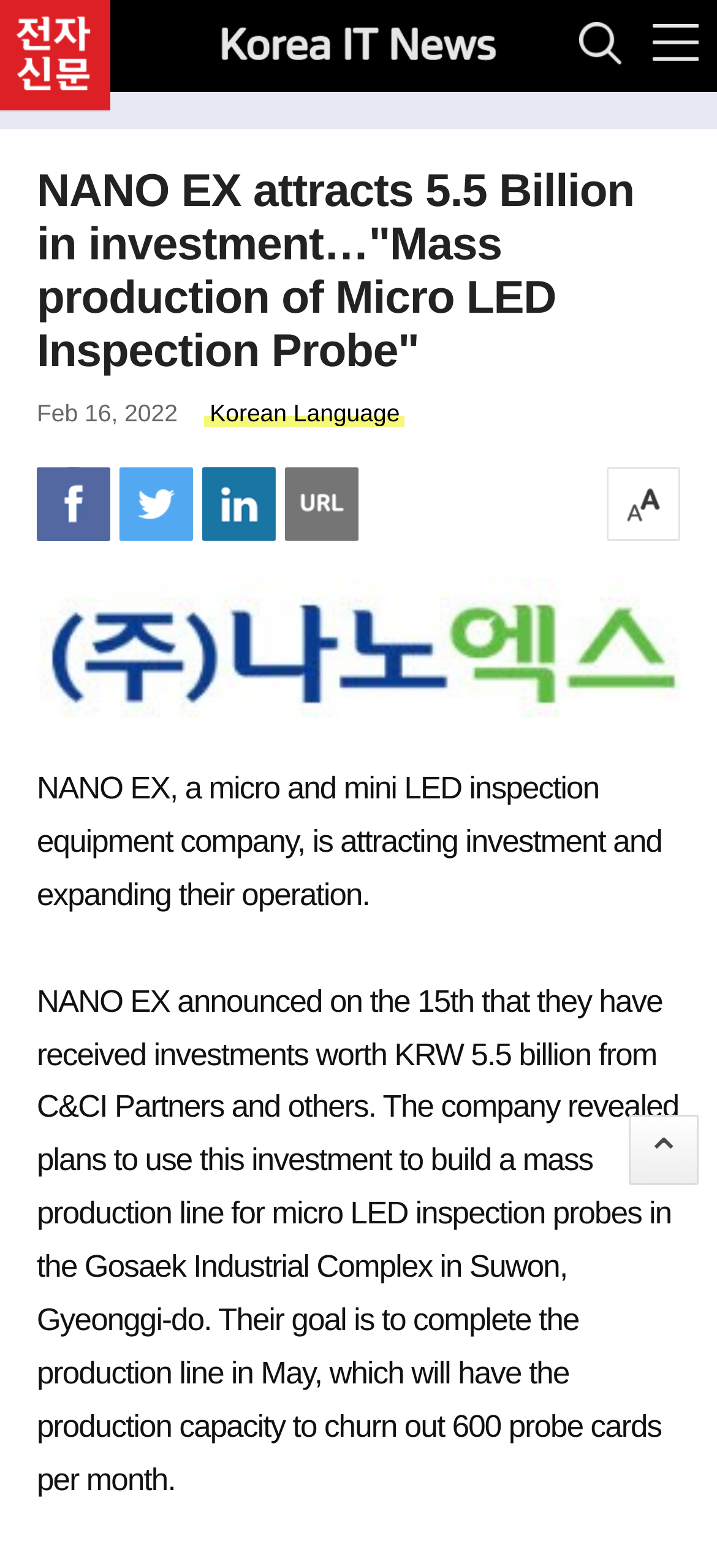What is the purpose of the investment?
Answer the question based on the image using a single word or a brief phrase.

Mass production of Micro LED Inspection Probe